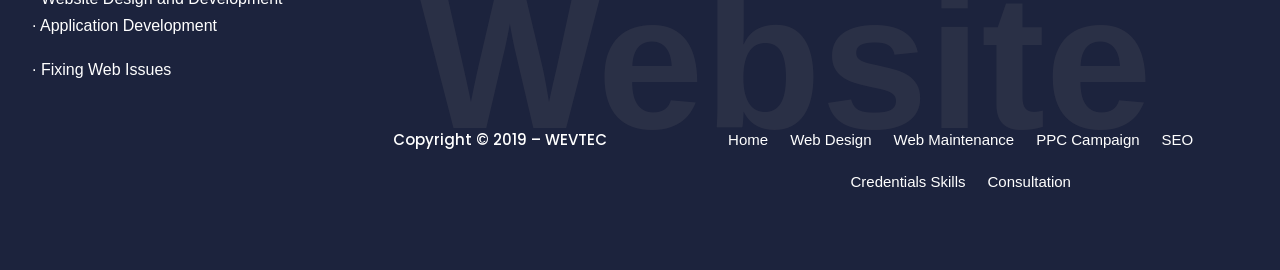What is the company name?
Answer with a single word or short phrase according to what you see in the image.

WEVTEC